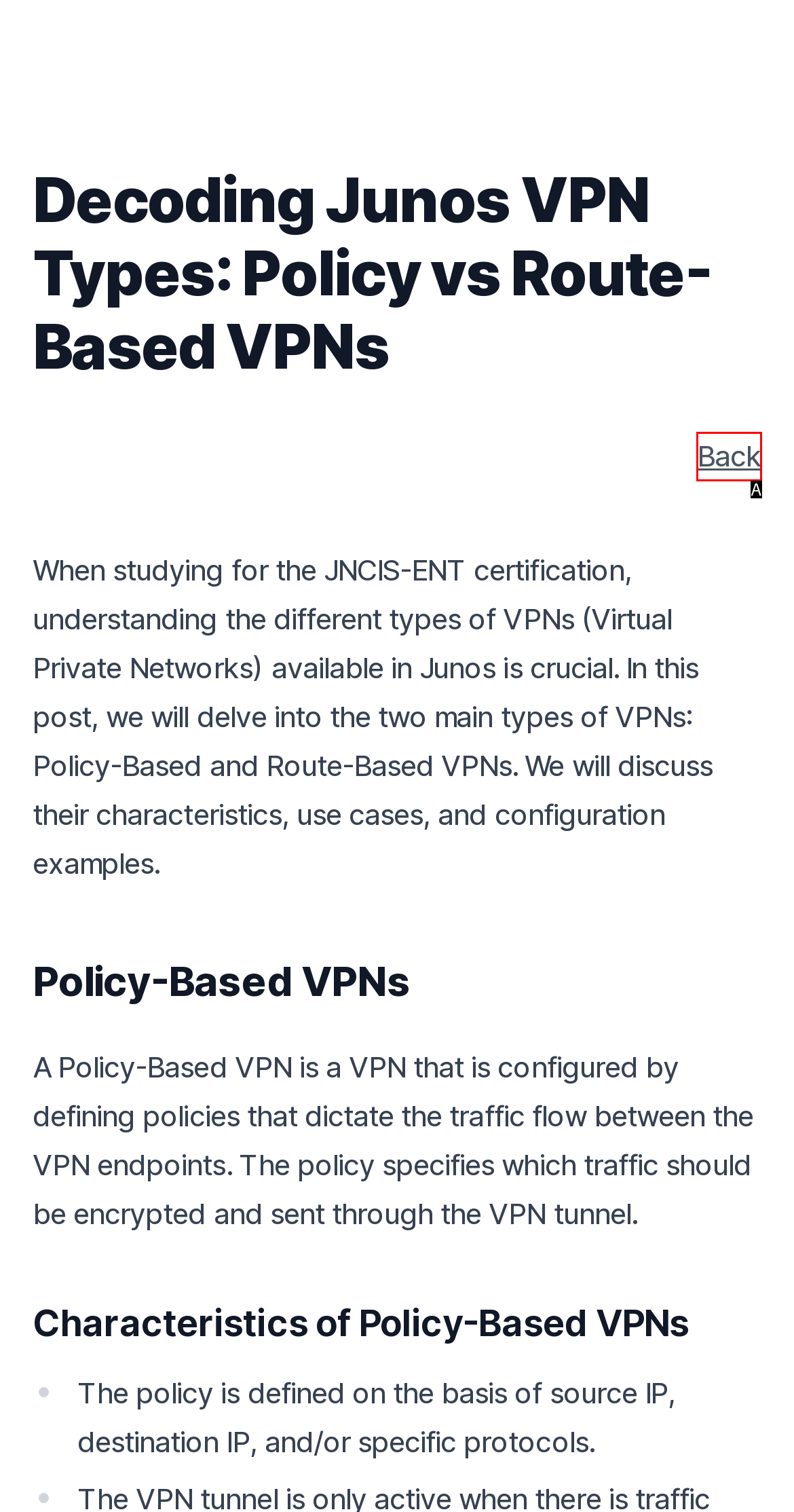Find the HTML element that matches the description provided: Back
Answer using the corresponding option letter.

A